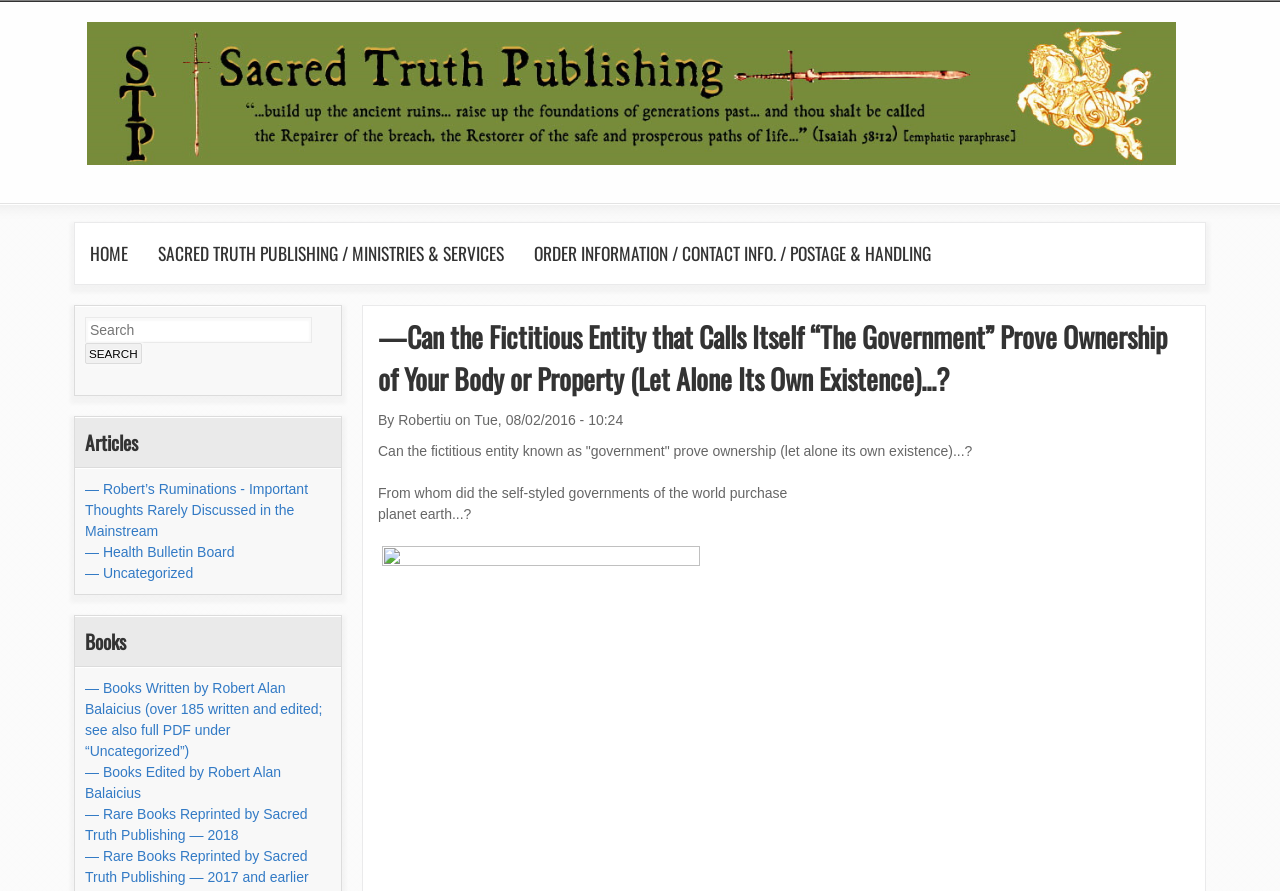Give a one-word or short-phrase answer to the following question: 
How many main menu items are there?

3